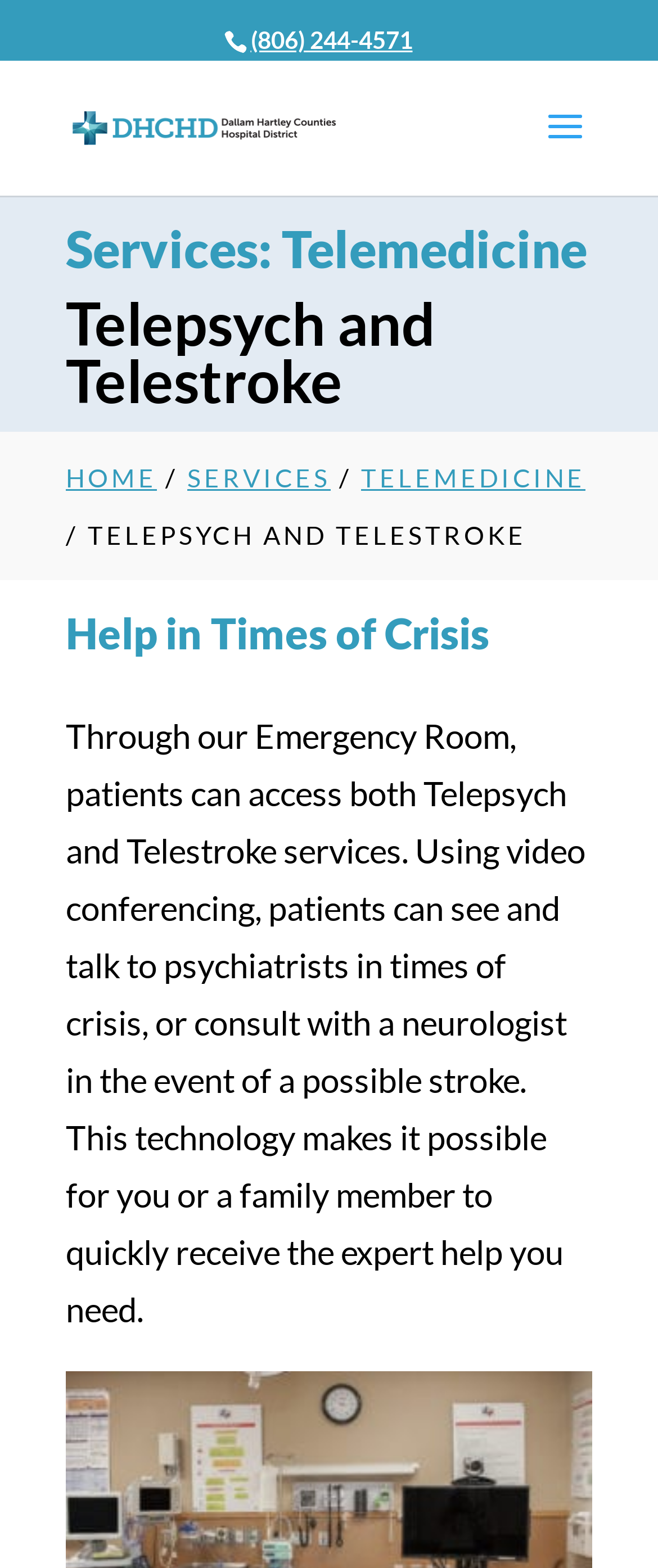Describe all the key features of the webpage in detail.

The webpage is about Telepsych and Telestroke services provided by Dallam Hartley Counties Hospital District. At the top, there is a phone number "(806) 244-4571" and a link to the hospital's name, accompanied by a small image of the hospital's logo. Below this, there is a horizontal navigation menu with links to "HOME", "SERVICES", and "TELEMEDICINE". 

The main content of the page is divided into two sections. The first section has a title "Services: Telemedicine Telepsych and Telestroke" and a brief description "Help in Times of Crisis". The second section provides more detailed information about the Telepsych and Telestroke services, explaining how patients can access these services through the Emergency Room using video conferencing.